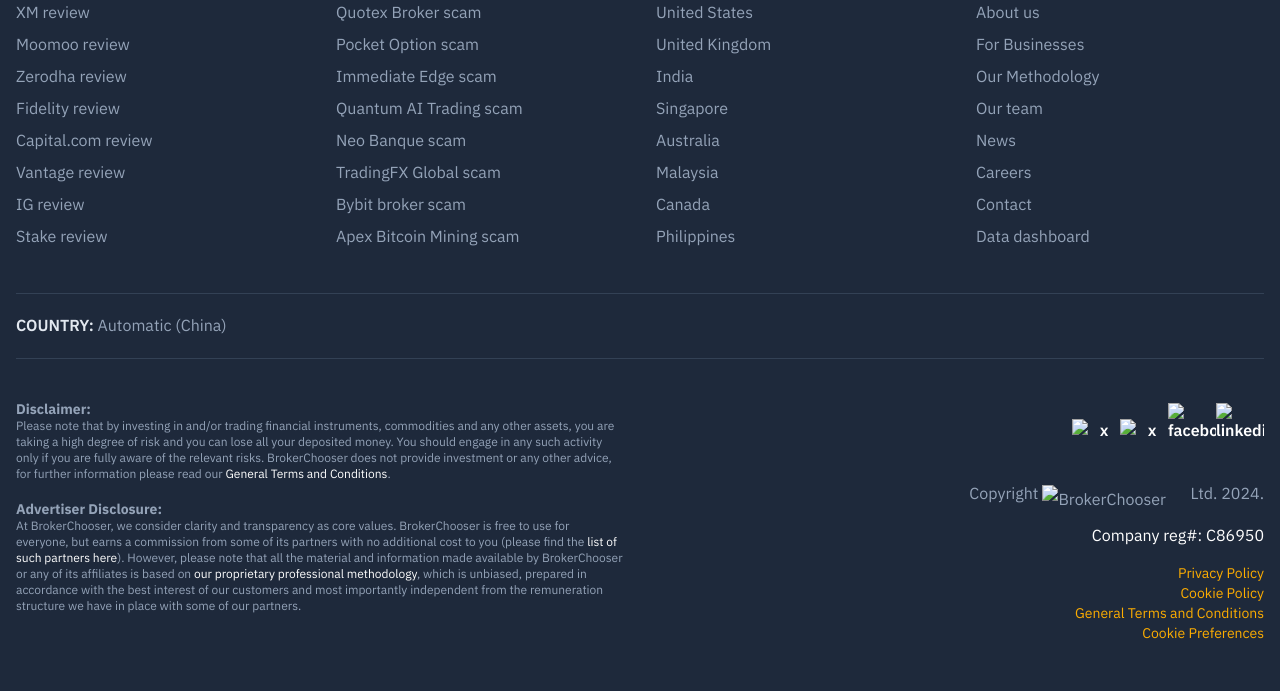Answer the question using only one word or a concise phrase: What is the purpose of the 'Disclaimer' section?

To warn users of investment risks